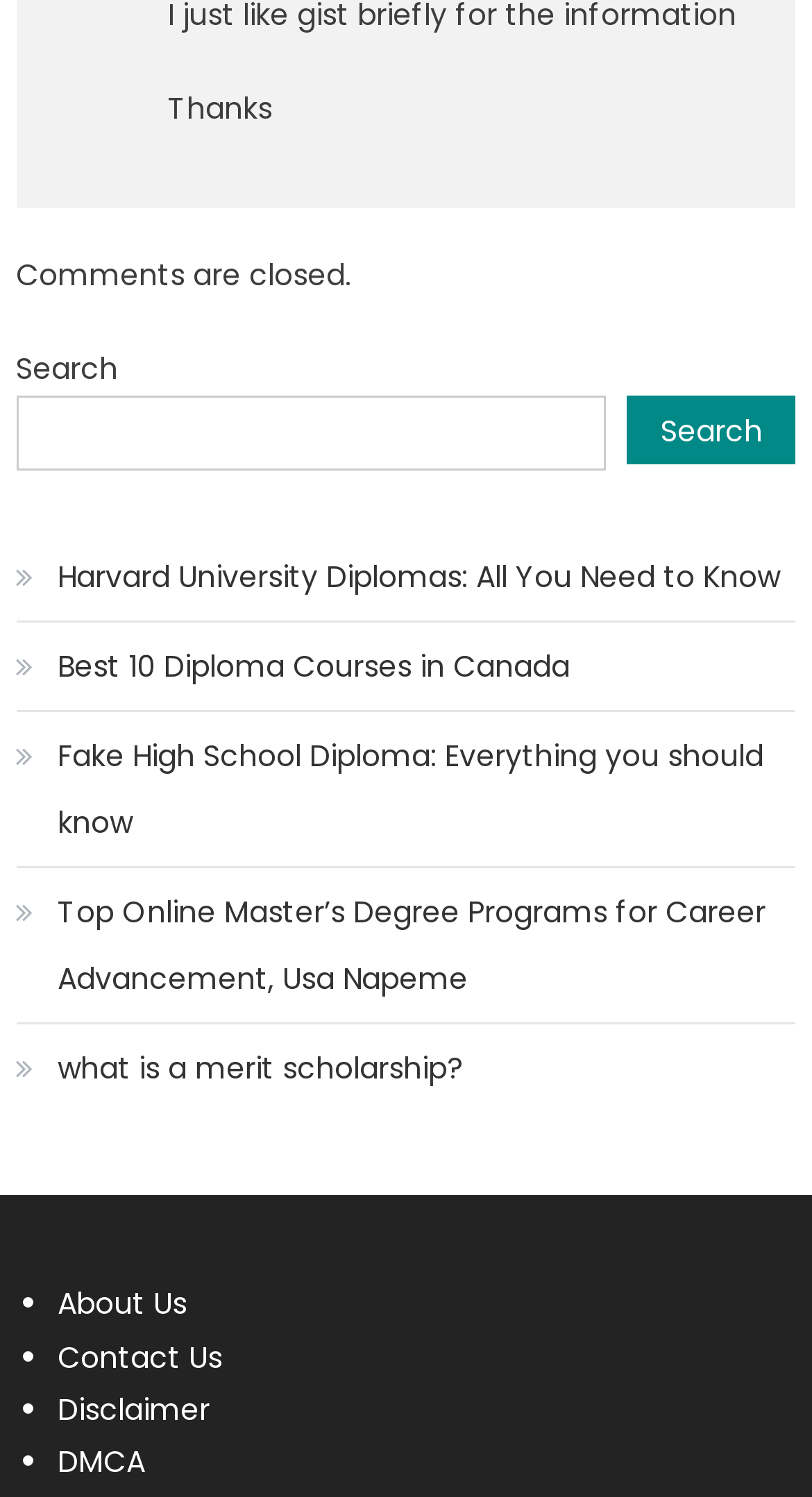Could you indicate the bounding box coordinates of the region to click in order to complete this instruction: "Contact Us".

[0.071, 0.892, 0.274, 0.92]